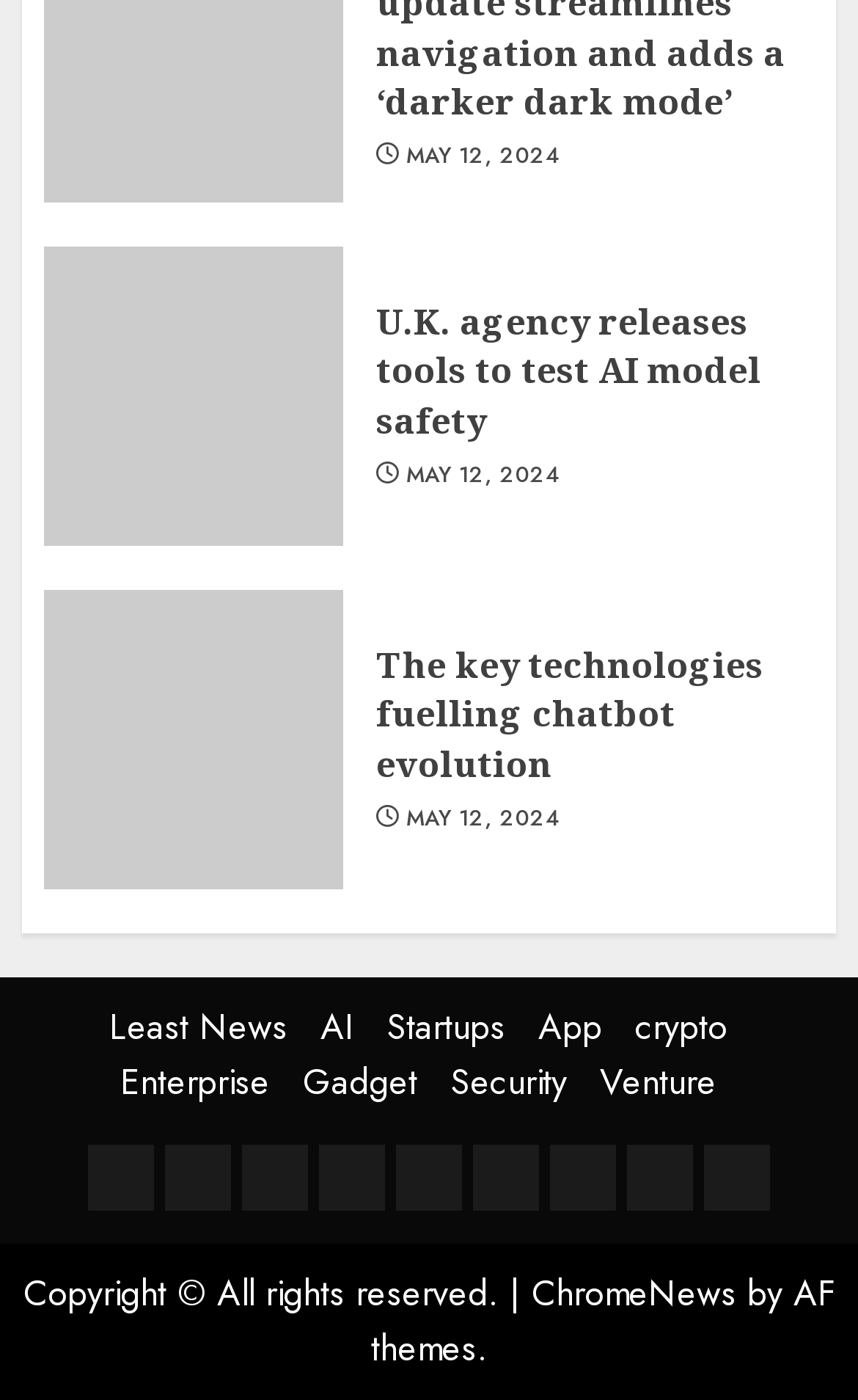Using the description: "Least News", determine the UI element's bounding box coordinates. Ensure the coordinates are in the format of four float numbers between 0 and 1, i.e., [left, top, right, bottom].

[0.103, 0.817, 0.179, 0.864]